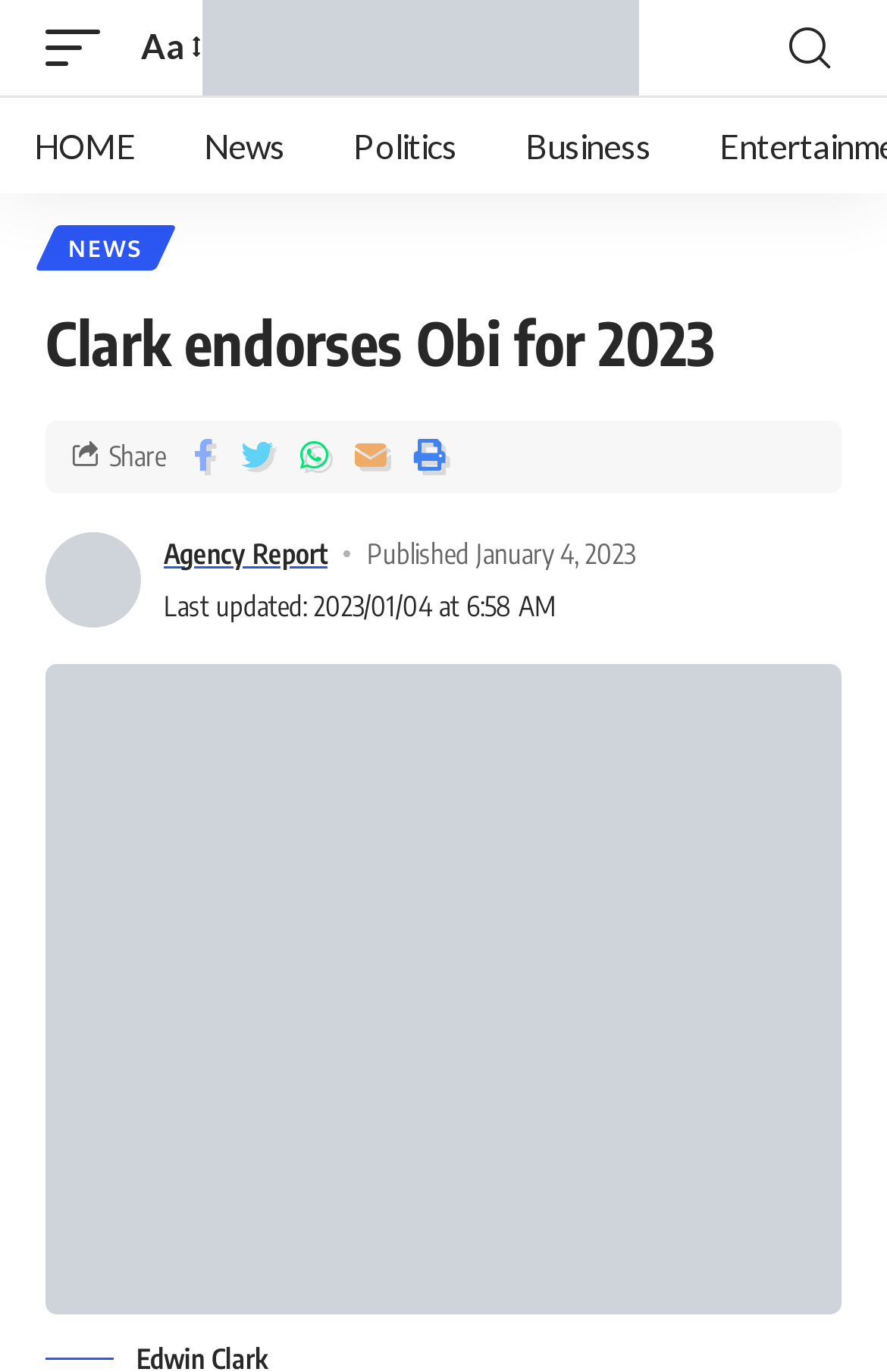What is the name of the Ijaw leader?
Using the visual information, reply with a single word or short phrase.

Chief Edwin Clark